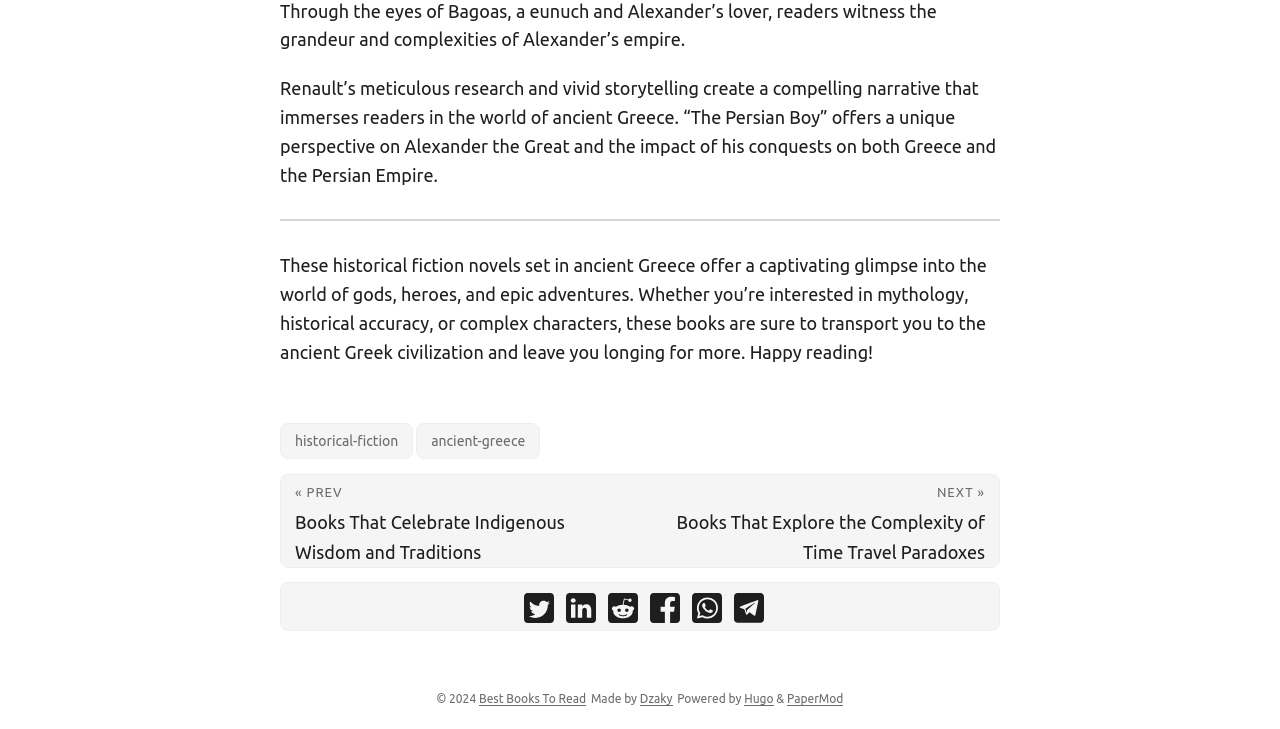What is the purpose of the links at the bottom?
Provide an in-depth and detailed answer to the question.

The links at the bottom have text such as 'share Best Historical Fiction Novels Set in Ancient Greece on twitter' and are accompanied by images, indicating that their purpose is to share the content on social media platforms.